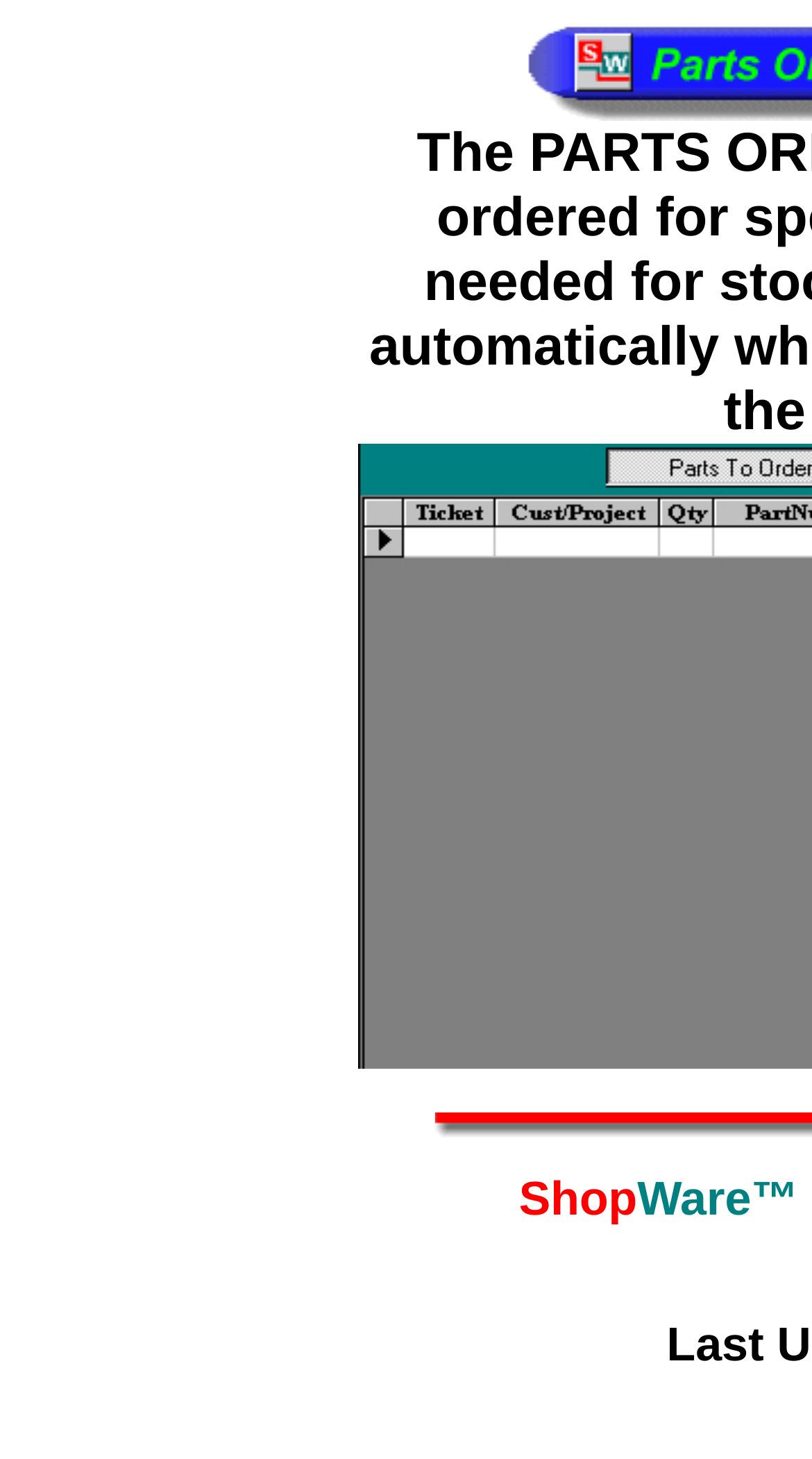Extract the main headline from the webpage and generate its text.


The PARTS ORDER module tracks what needs ordered for specific Job Tickets or add items needed for stock. The items appear on the list automatically when the order button is selected in the job tickets module.
